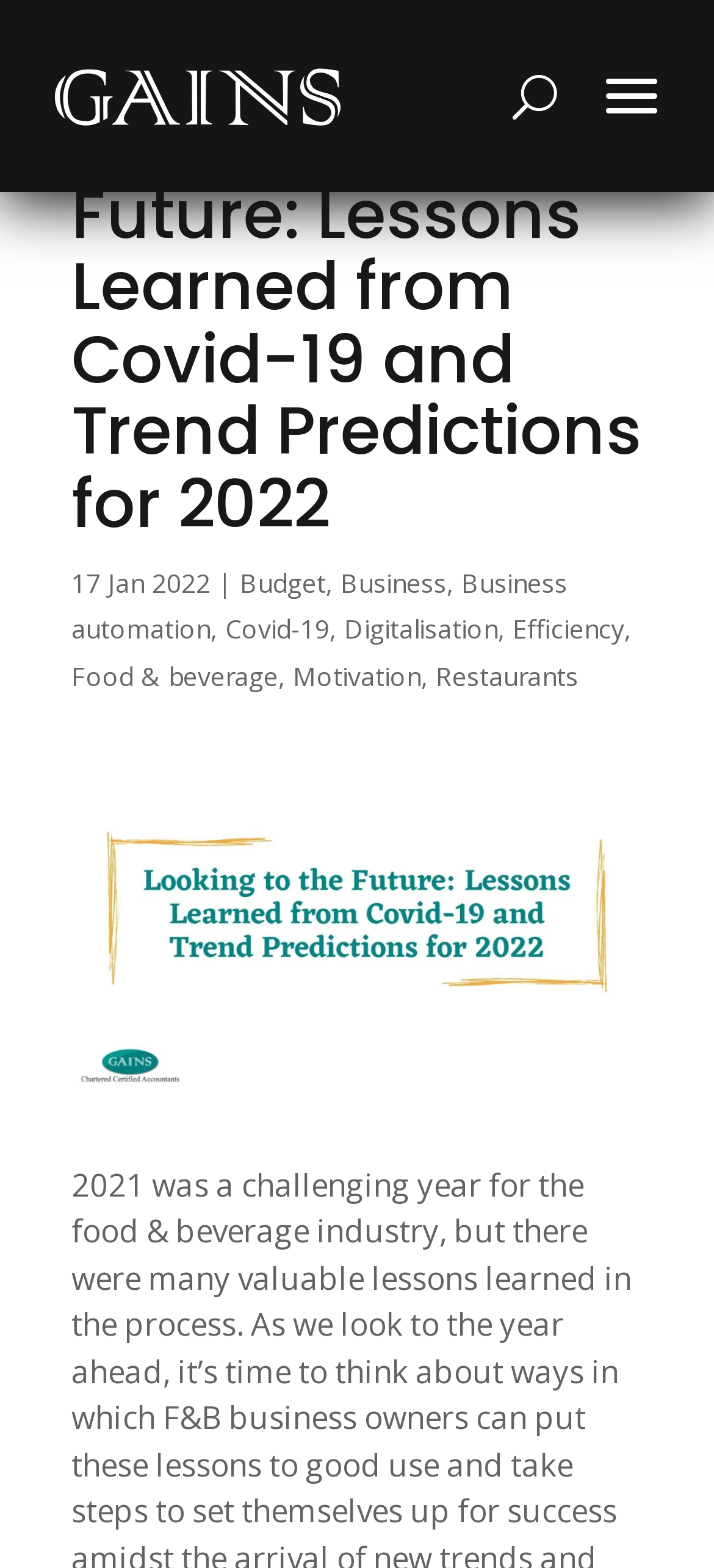Locate the bounding box coordinates of the clickable part needed for the task: "Call the phone number".

[0.353, 0.008, 0.658, 0.028]